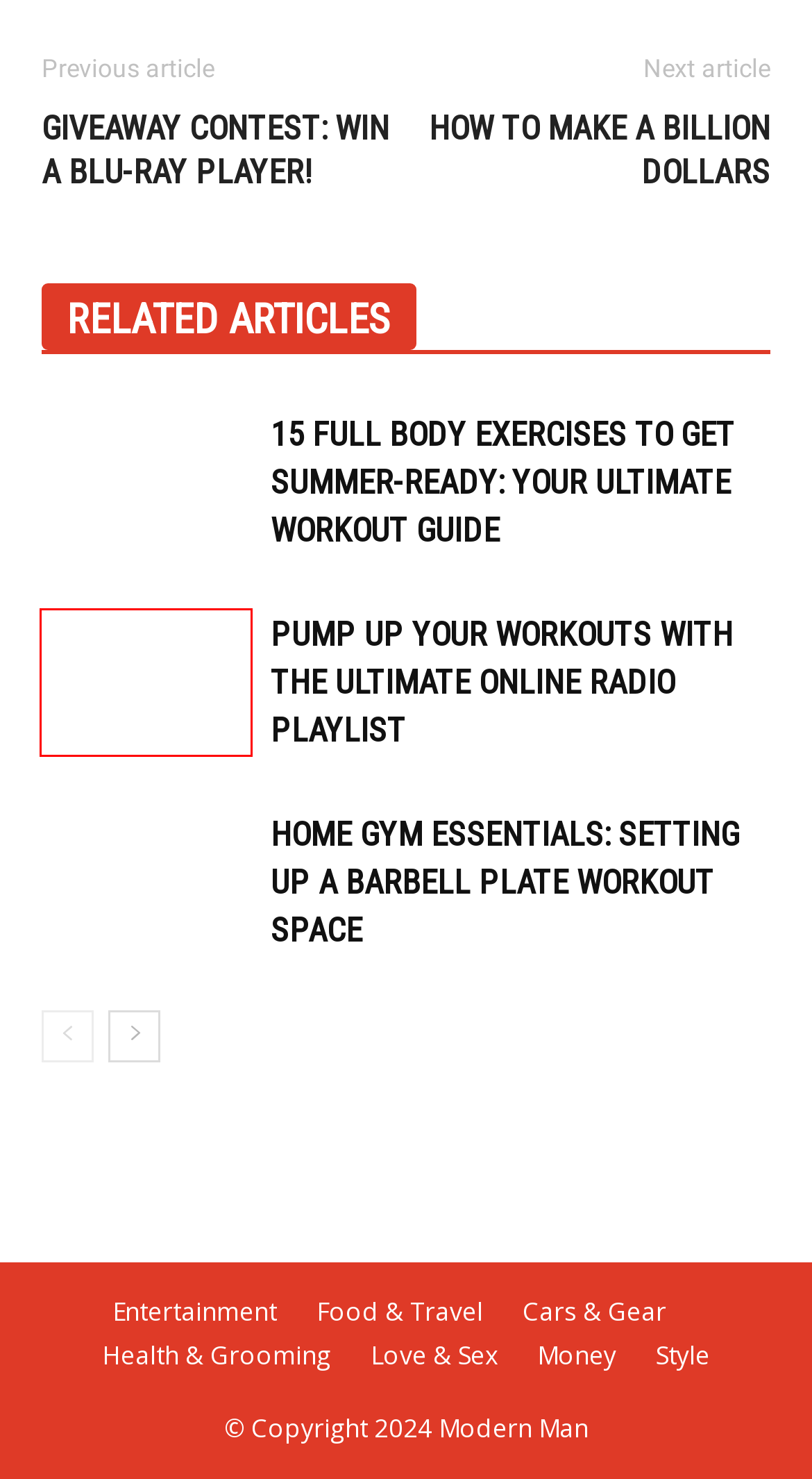You have a screenshot of a webpage, and a red bounding box highlights an element. Select the webpage description that best fits the new page after clicking the element within the bounding box. Options are:
A. How To Make a Billion Dollars - Modern Man
B. Rides Archives - Modern Man
C. Vacations Archives - Modern Man
D. Giveaway Contest: Win a Blu-ray Player! - Modern Man
E. Alexandra Foster, Author at Modern Man
F. Pump Up Your Workouts with the Ultimate Online Radio Playlist - Modern Man
G. Home Gym Essentials: Setting Up a Barbell Plate Workout Space - Modern Man
H. 15 Full Body Exercises to Get Summer-Ready: Your Ultimate Workout Guide - Modern Man

F